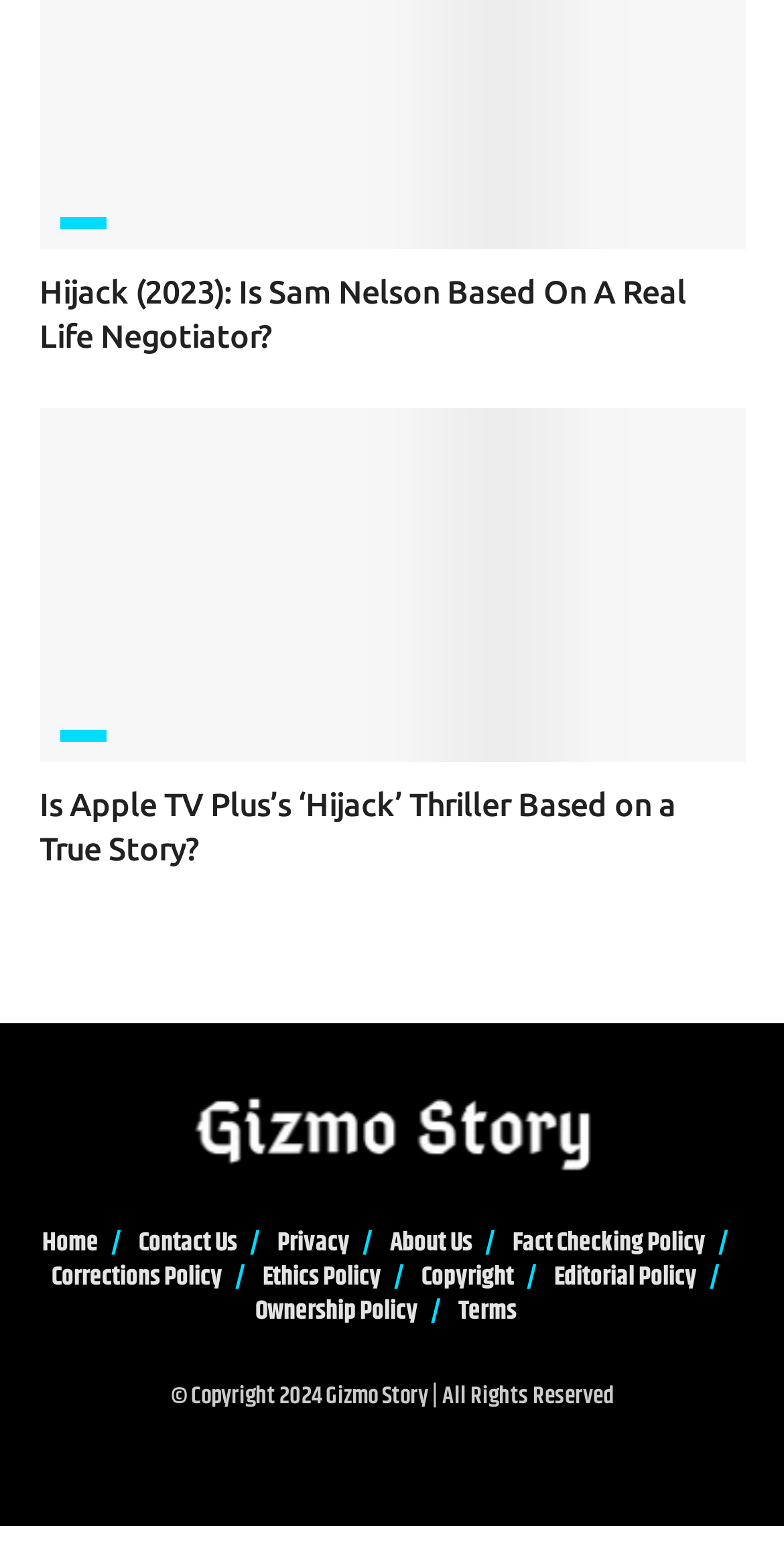Find the bounding box coordinates for the area that should be clicked to accomplish the instruction: "Click on the 'TV FEATURES' link".

[0.076, 0.139, 0.135, 0.146]